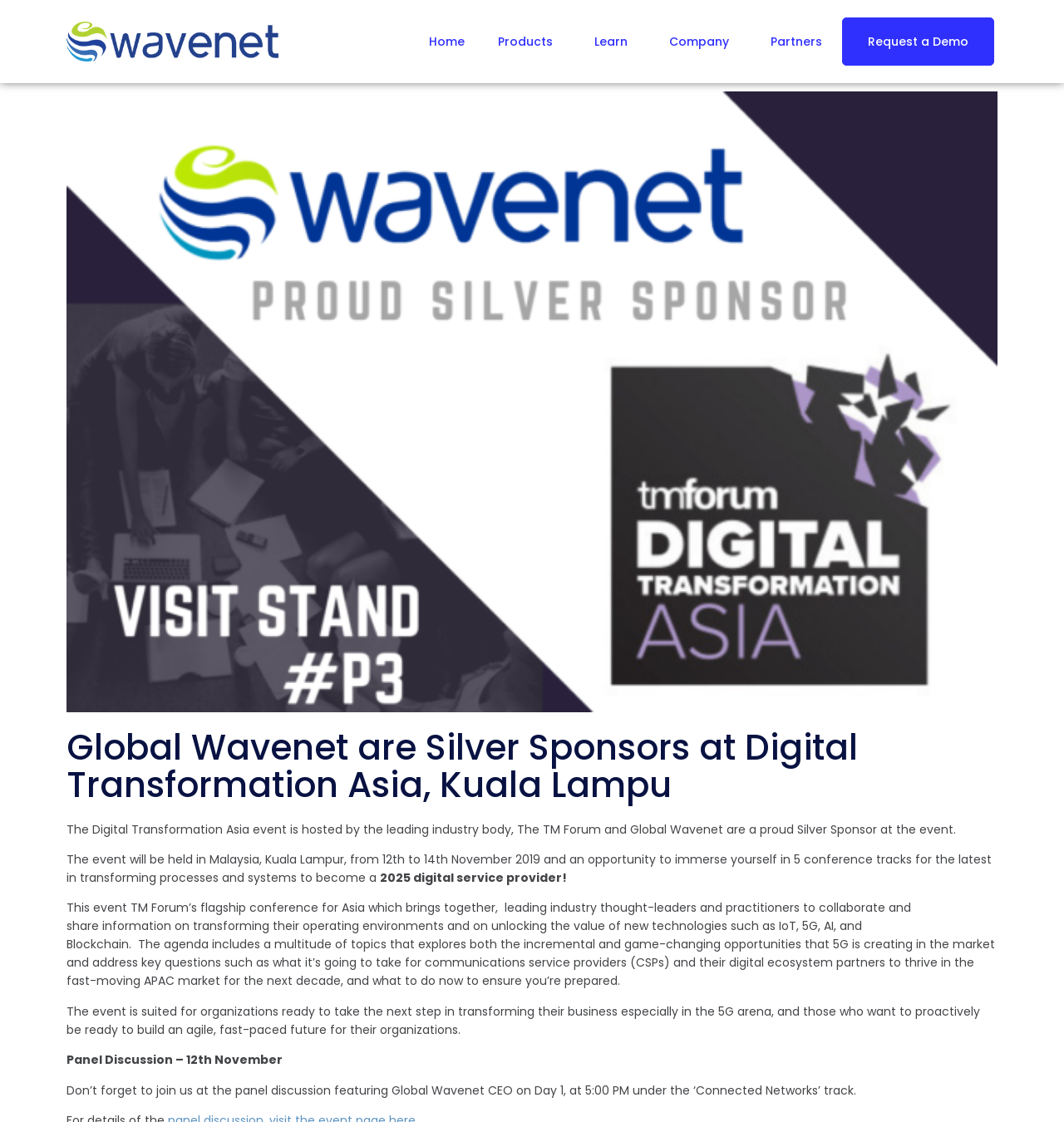Given the webpage screenshot and the description, determine the bounding box coordinates (top-left x, top-left y, bottom-right x, bottom-right y) that define the location of the UI element matching this description: About

None